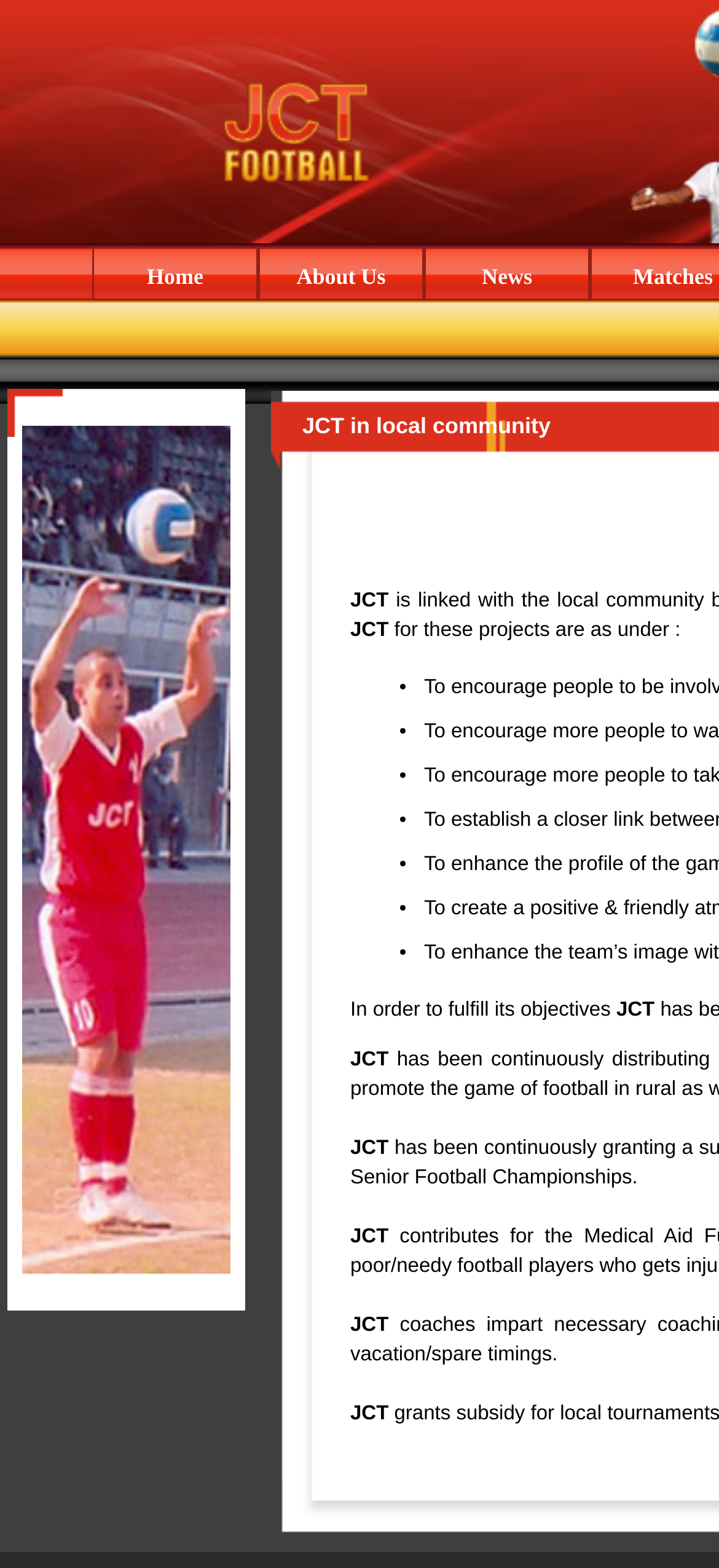What is the purpose of JCT Football? Please answer the question using a single word or phrase based on the image.

To fulfill its objectives